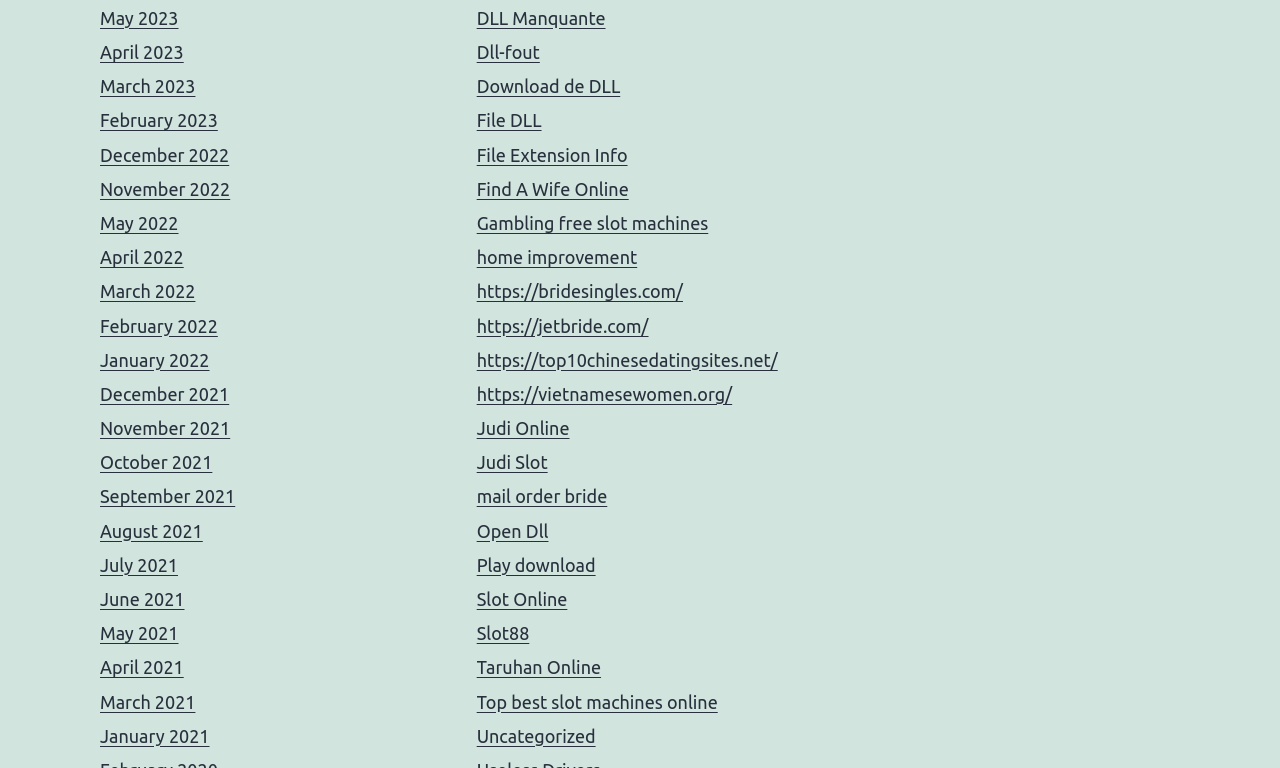What are the months listed on the left side of the webpage?
Provide a short answer using one word or a brief phrase based on the image.

May 2023 to January 2021